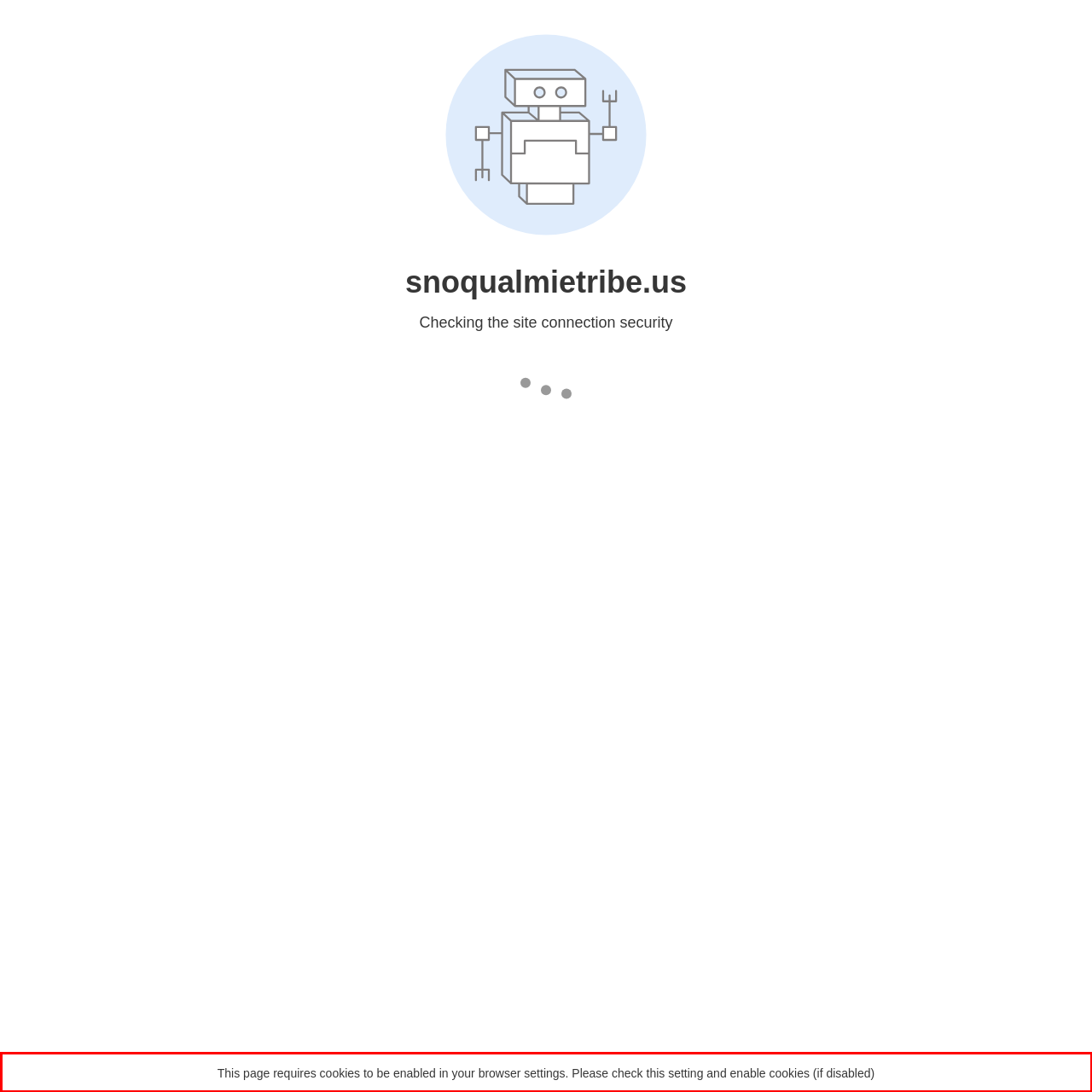Using OCR, extract the text content found within the red bounding box in the given webpage screenshot.

This page requires cookies to be enabled in your browser settings. Please check this setting and enable cookies (if disabled)